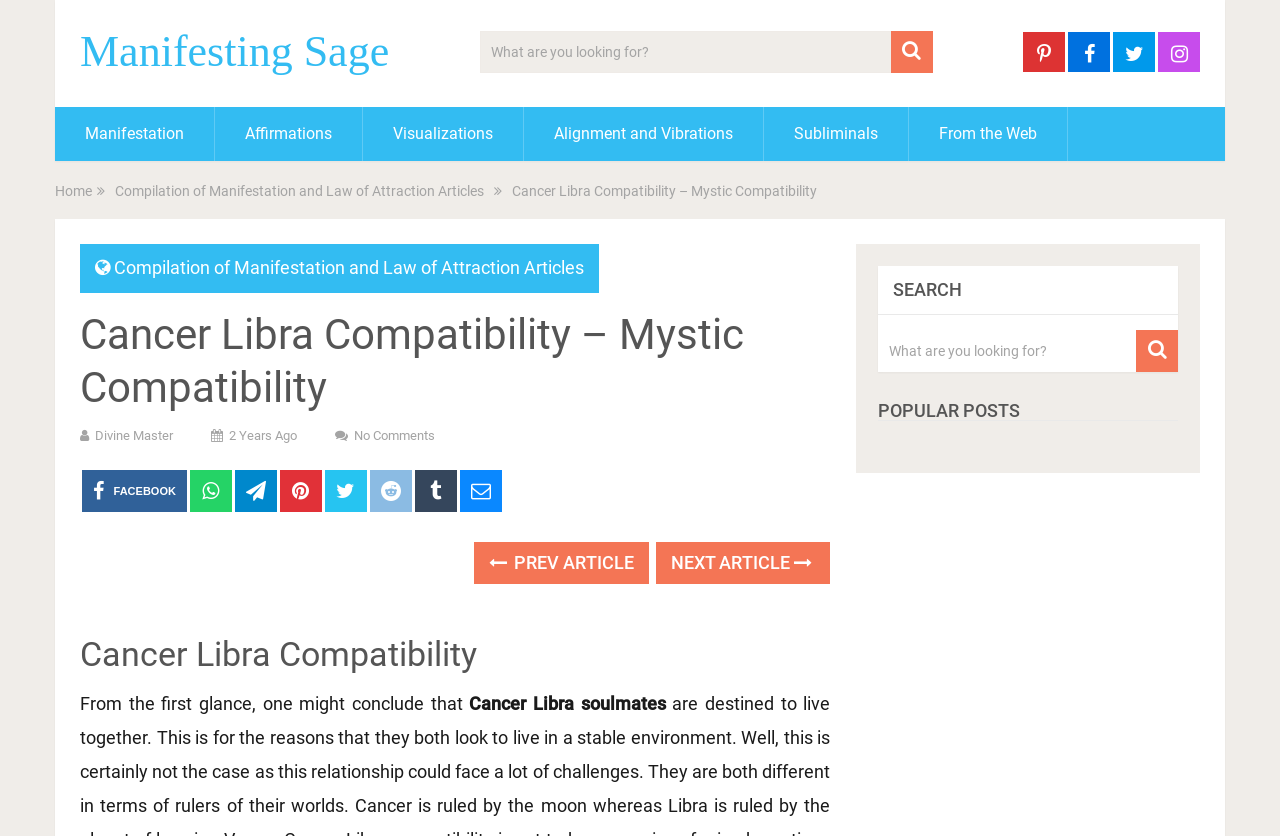Identify the bounding box coordinates of the clickable section necessary to follow the following instruction: "Go to Manifestation page". The coordinates should be presented as four float numbers from 0 to 1, i.e., [left, top, right, bottom].

[0.043, 0.128, 0.167, 0.193]